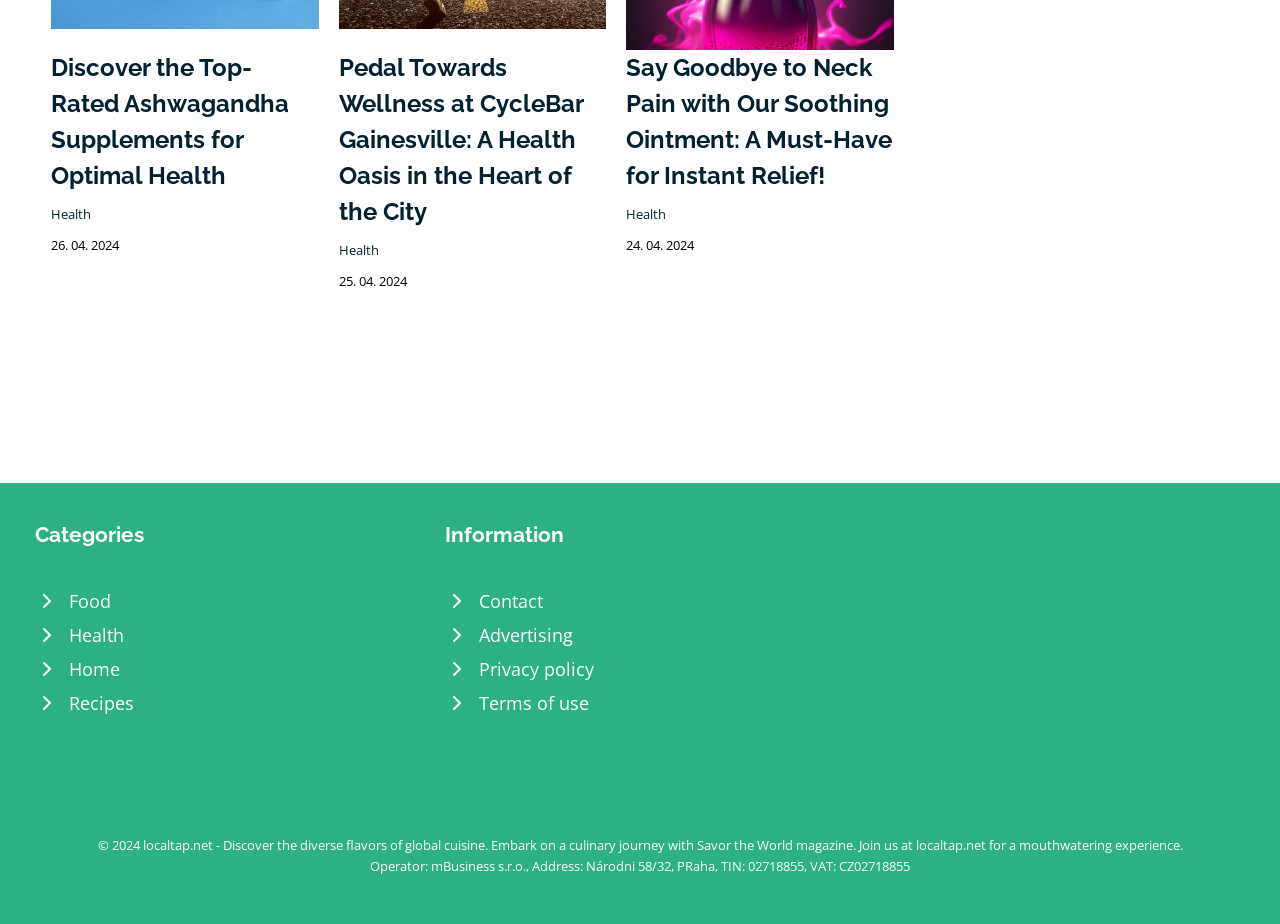What is the address of the operator?
Provide a short answer using one word or a brief phrase based on the image.

Národni 58/32, PRaha